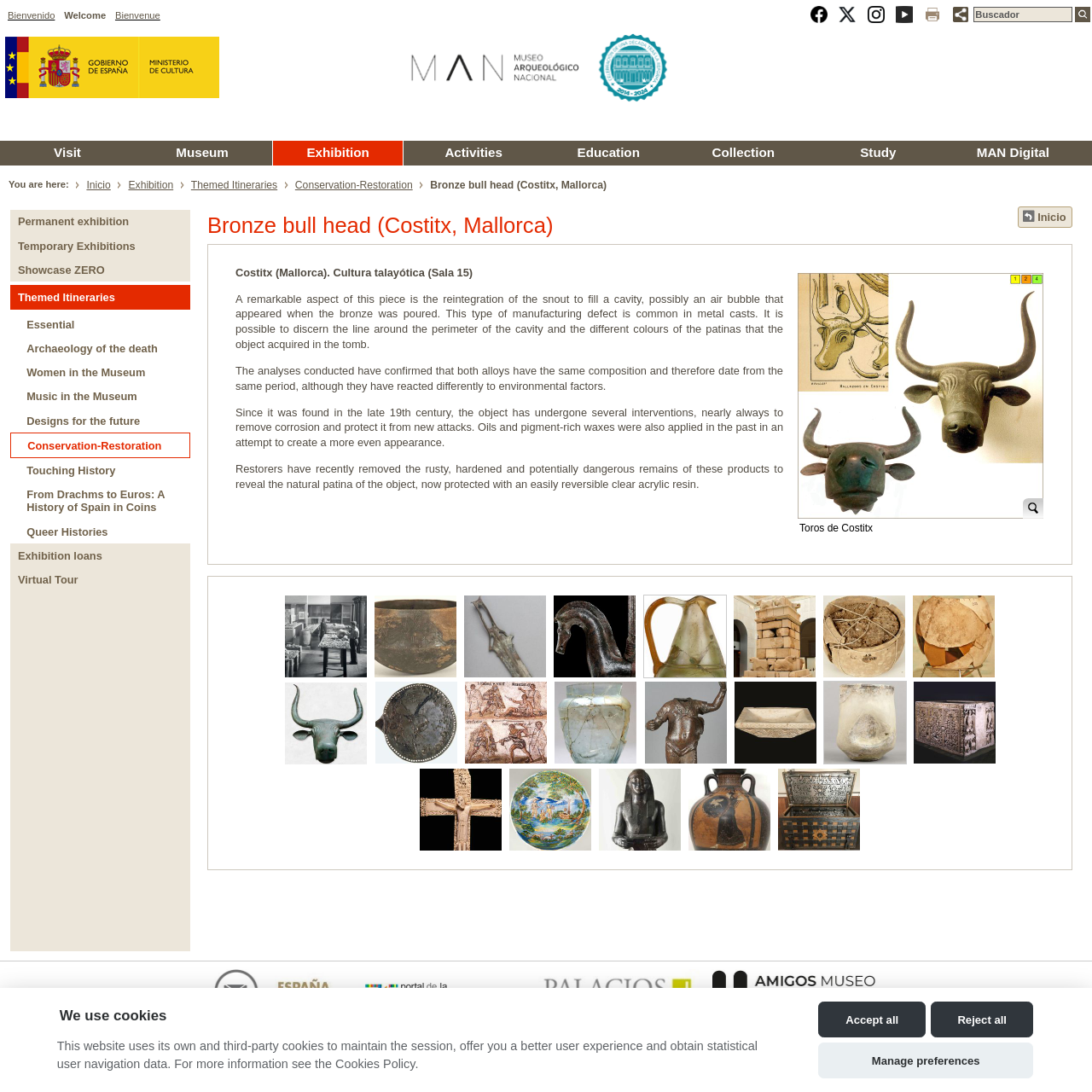Please determine the bounding box coordinates of the element to click in order to execute the following instruction: "search for something". The coordinates should be four float numbers between 0 and 1, specified as [left, top, right, bottom].

[0.892, 0.006, 0.982, 0.02]